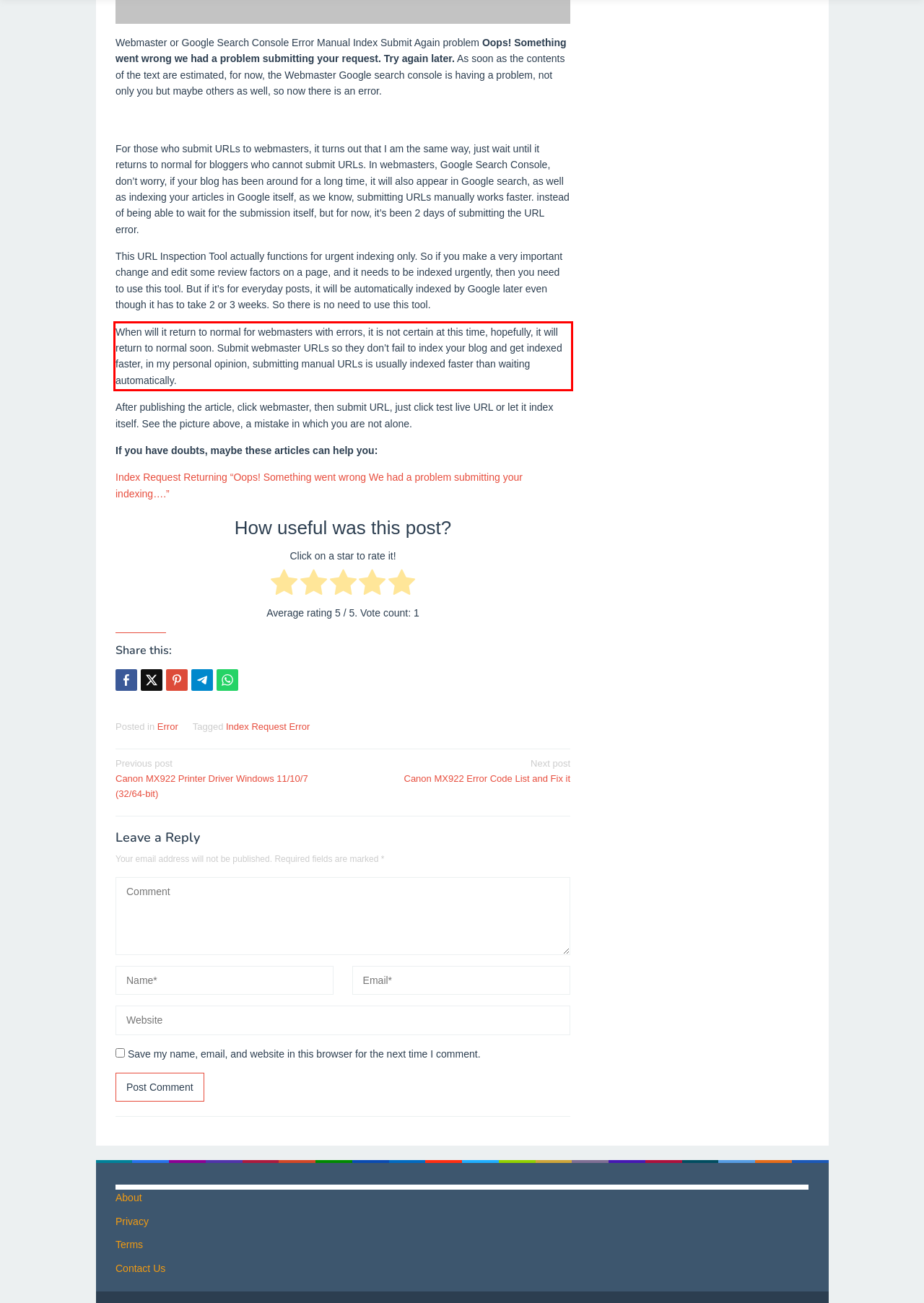Analyze the screenshot of a webpage where a red rectangle is bounding a UI element. Extract and generate the text content within this red bounding box.

When will it return to normal for webmasters with errors, it is not certain at this time, hopefully, it will return to normal soon. Submit webmaster URLs so they don’t fail to index your blog and get indexed faster, in my personal opinion, submitting manual URLs is usually indexed faster than waiting automatically.